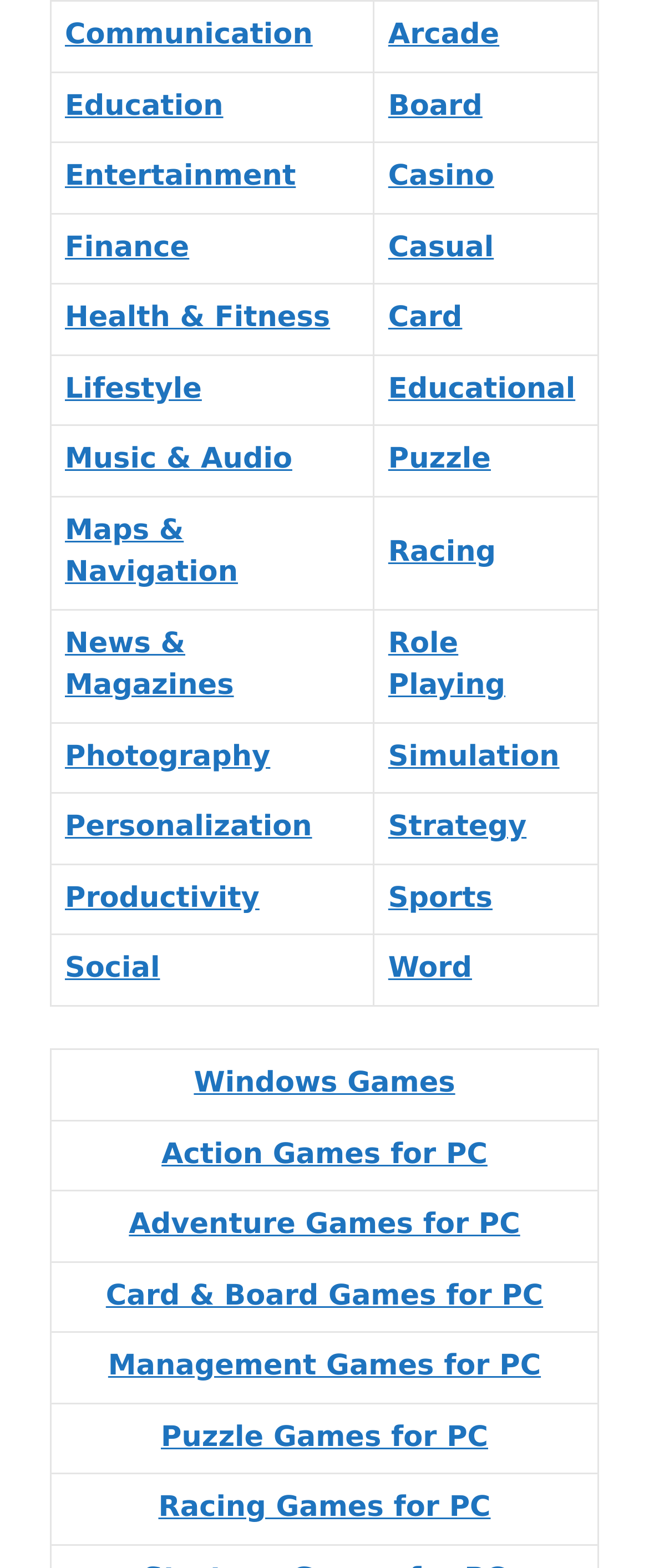Provide the bounding box coordinates for the UI element that is described by this text: "Management Games for PC". The coordinates should be in the form of four float numbers between 0 and 1: [left, top, right, bottom].

[0.167, 0.861, 0.833, 0.882]